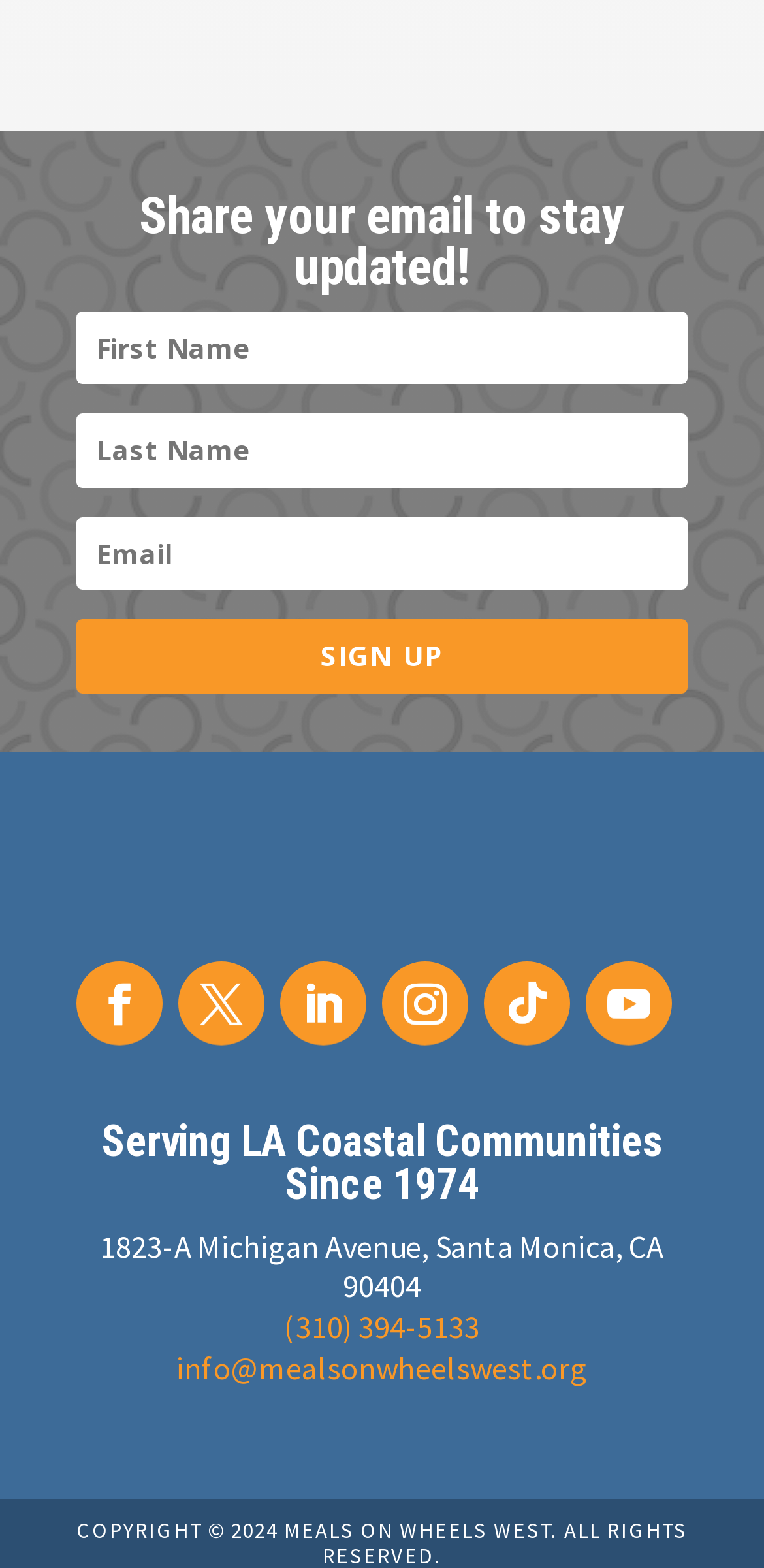Determine the bounding box coordinates of the UI element that matches the following description: "value="Sign Up"". The coordinates should be four float numbers between 0 and 1 in the format [left, top, right, bottom].

[0.1, 0.395, 0.9, 0.442]